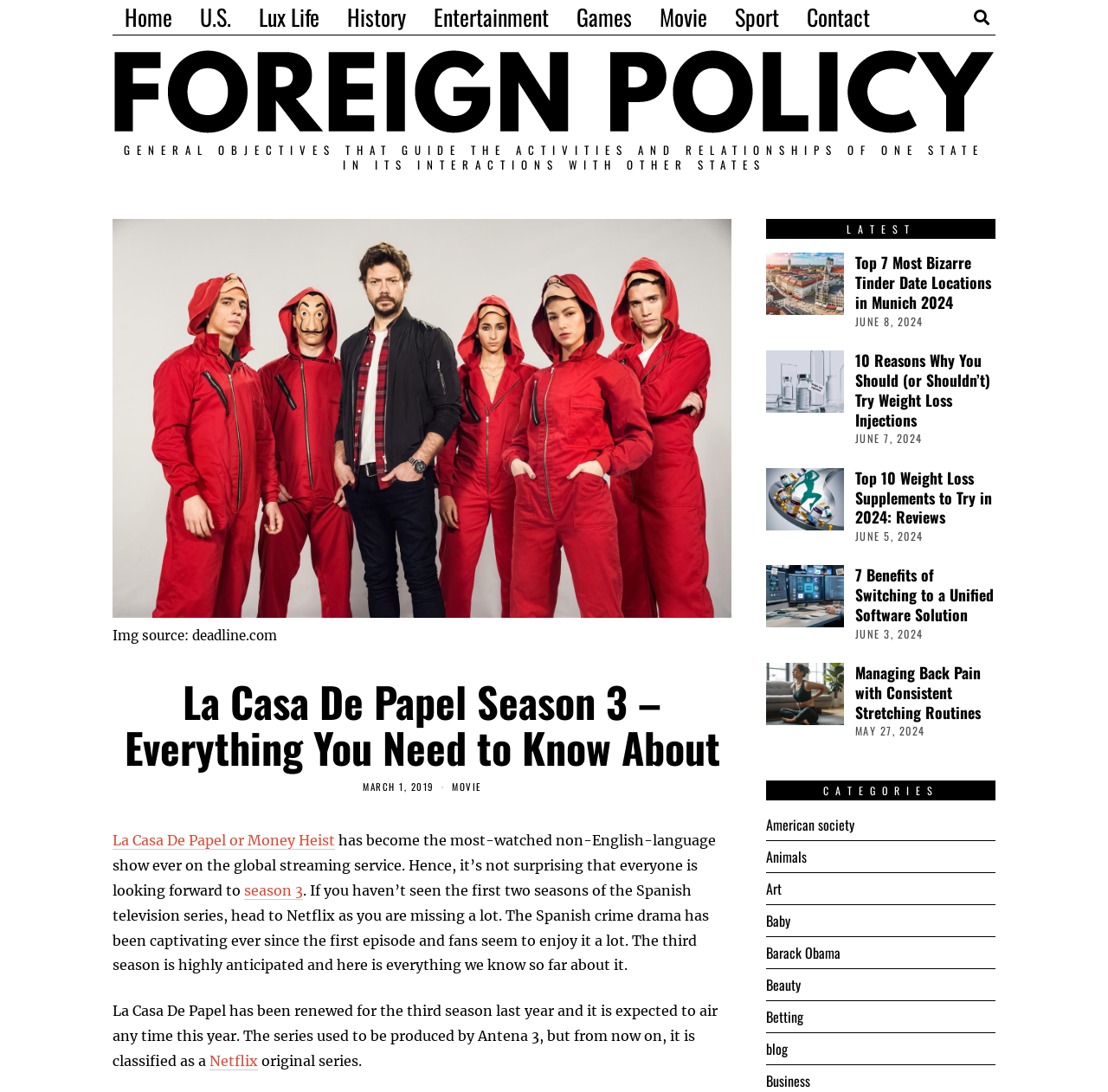Can you look at the image and give a comprehensive answer to the question:
What is the topic of the article below the main heading?

The webpage has several articles below the main heading, and the first few articles are related to weight loss, such as 'Top 7 Most Bizarre Tinder Date Locations in Munich 2024', '10 Reasons Why You Should (or Shouldn’t) Try Weight Loss Injections', and 'Top 10 Weight Loss Supplements to Try in 2024: Reviews'.